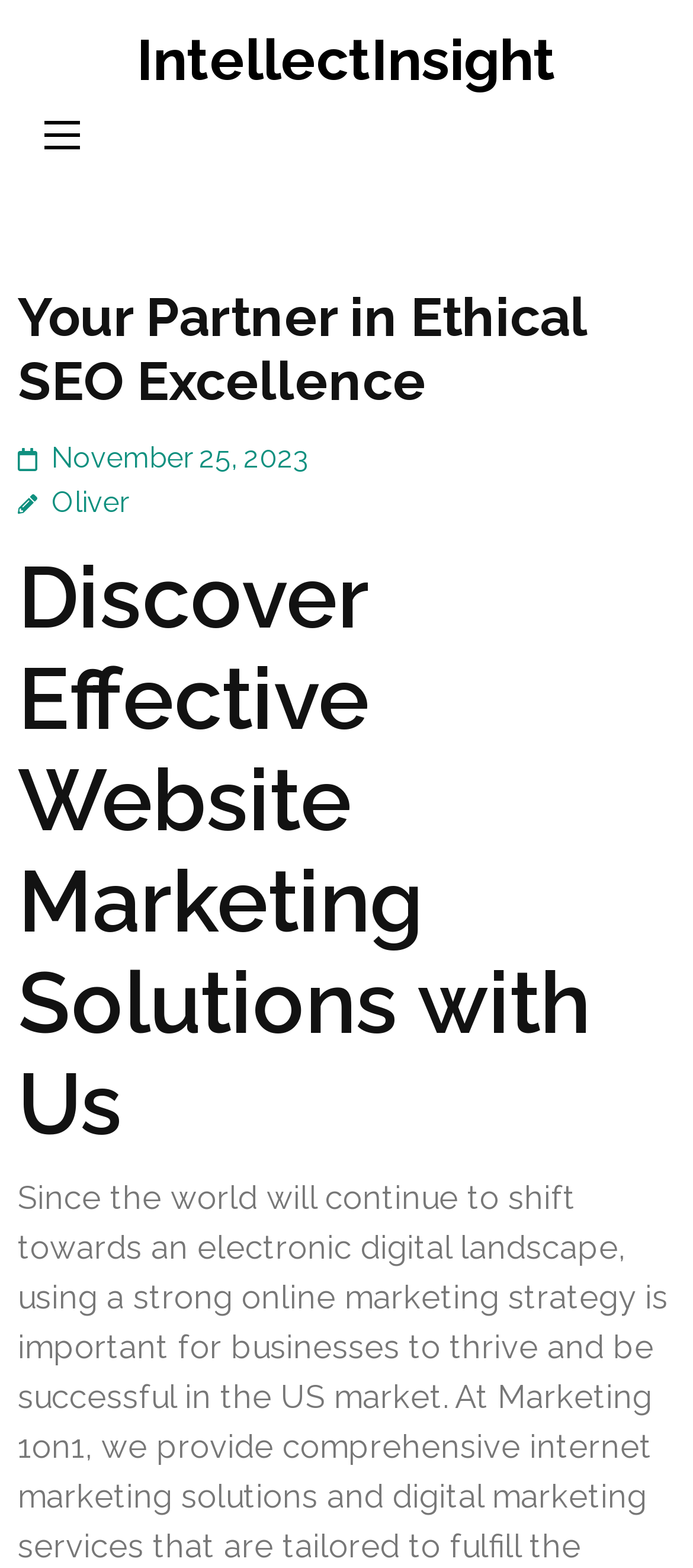What is the main topic of the webpage?
Using the visual information, reply with a single word or short phrase.

Website Marketing Solutions